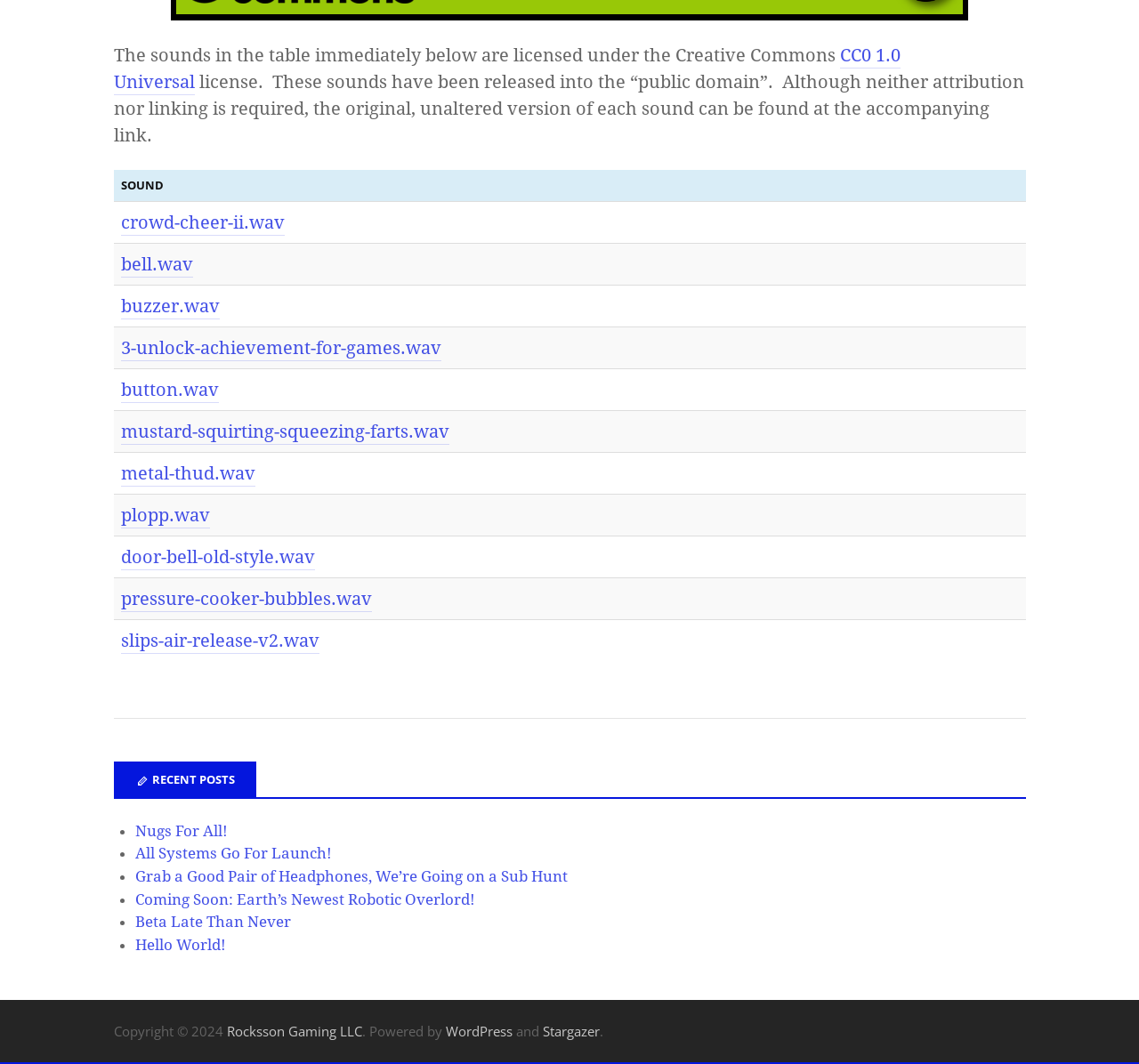Give the bounding box coordinates for the element described as: "slips-air-release-v2.wav".

[0.106, 0.592, 0.28, 0.615]